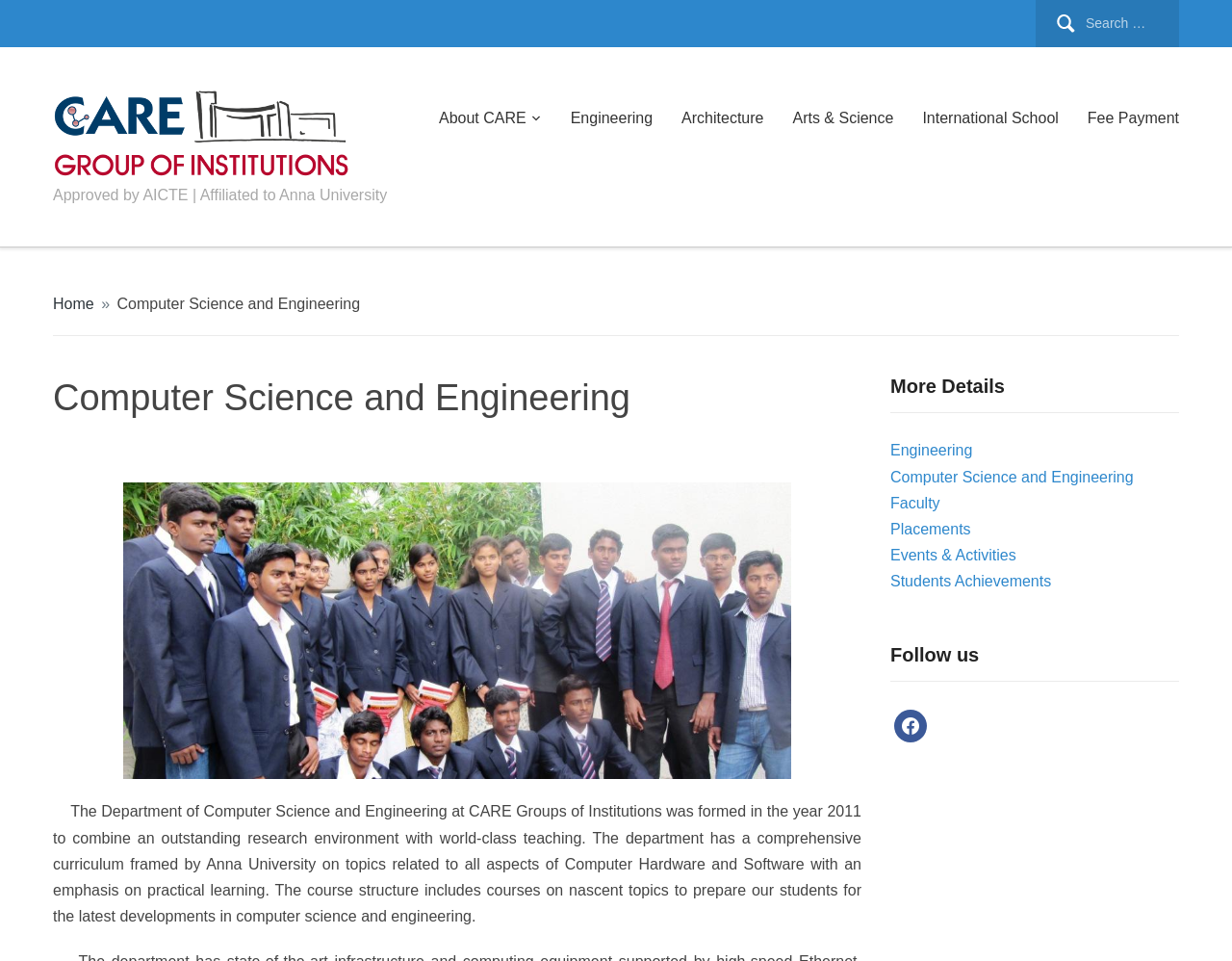Illustrate the webpage with a detailed description.

The webpage is about the Department of Computer Science and Engineering at CARE Groups of Institutions. At the top right corner, there is a search box with a label "Search for:". Below it, there is a logo of CARE Group of Institutions, accompanied by a text "Approved by AICTE | Affiliated to Anna University". 

On the top navigation bar, there are several links, including "About CARE", "Engineering", "Architecture", "Arts & Science", "International School", and "Fee Payment". 

The main content of the page is divided into two sections. The first section has a heading "Home » Computer Science and Engineering" and includes a brief introduction to the department, which was formed in 2011 to combine research and teaching. The introduction is accompanied by an image related to the department. 

The second section has a heading "More Details" and includes several links to more specific topics, such as "Engineering", "Computer Science and Engineering", "Faculty", "Placements", "Events & Activities", and "Students Achievements". 

At the bottom right corner, there is a "Follow us" section with a link to the institution's Facebook page.